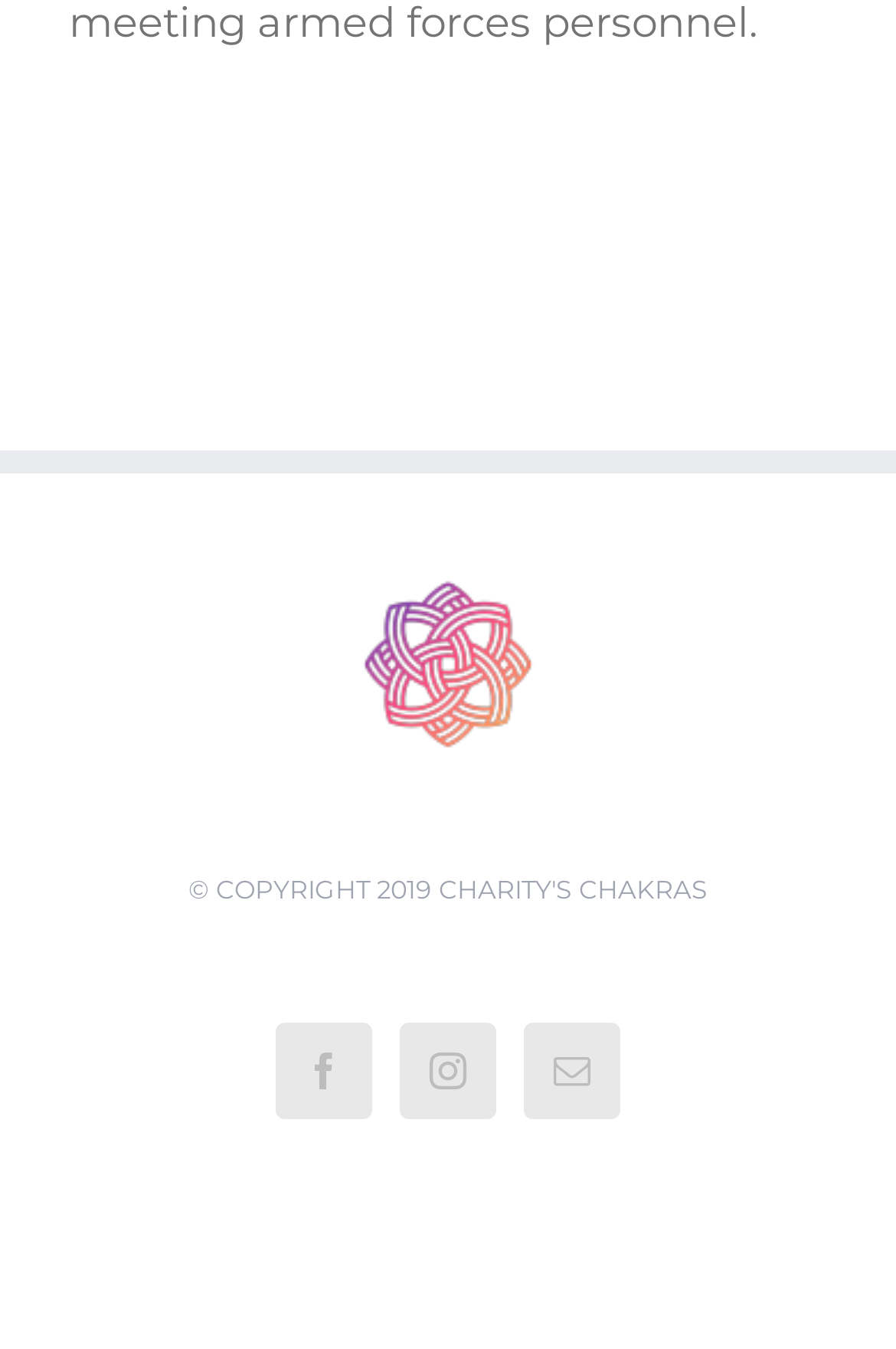Identify the coordinates of the bounding box for the element described below: "aria-label="Mail"". Return the coordinates as four float numbers between 0 and 1: [left, top, right, bottom].

[0.585, 0.758, 0.692, 0.83]